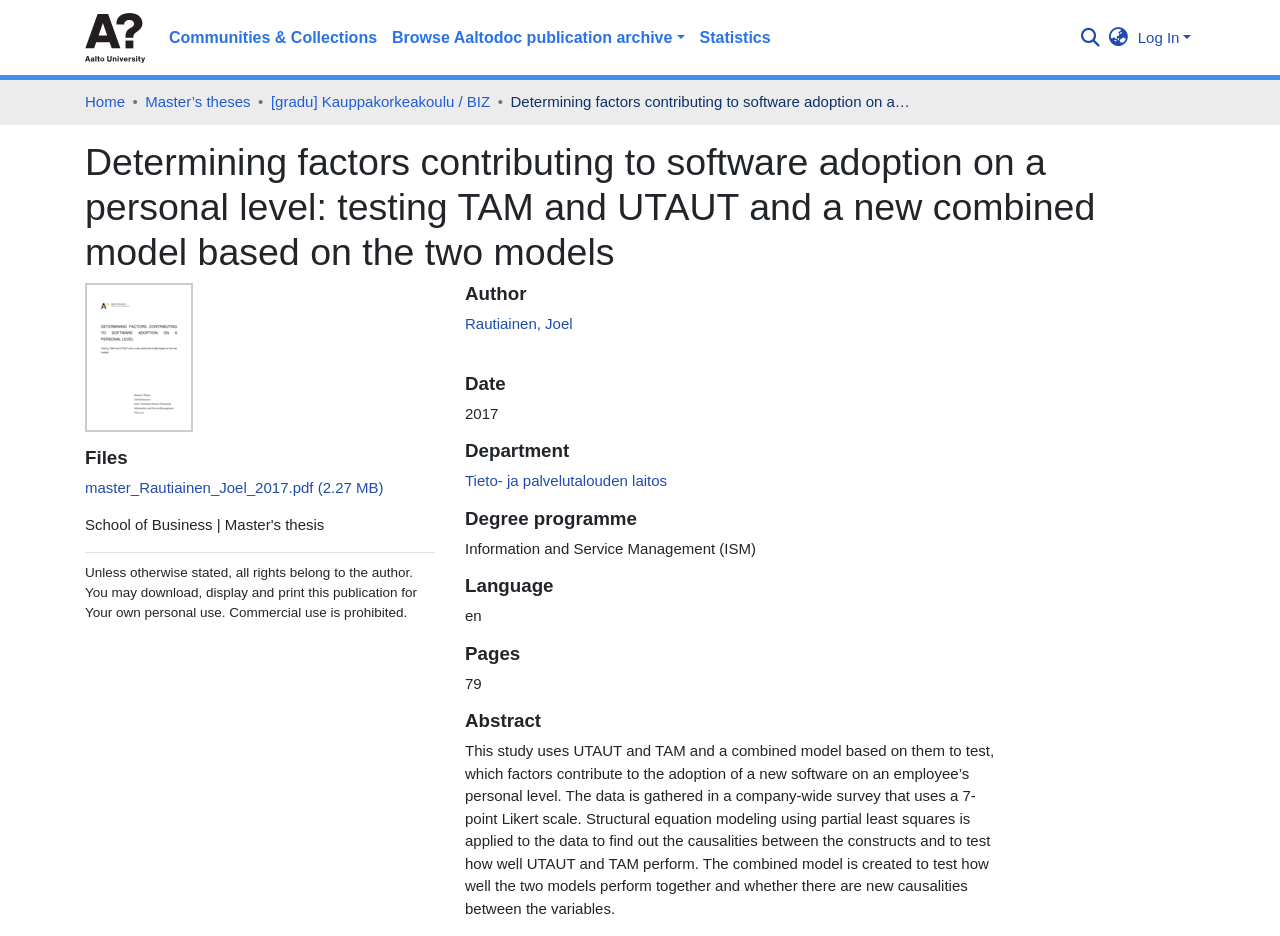Provide a one-word or brief phrase answer to the question:
What is the name of the university?

Aalto University